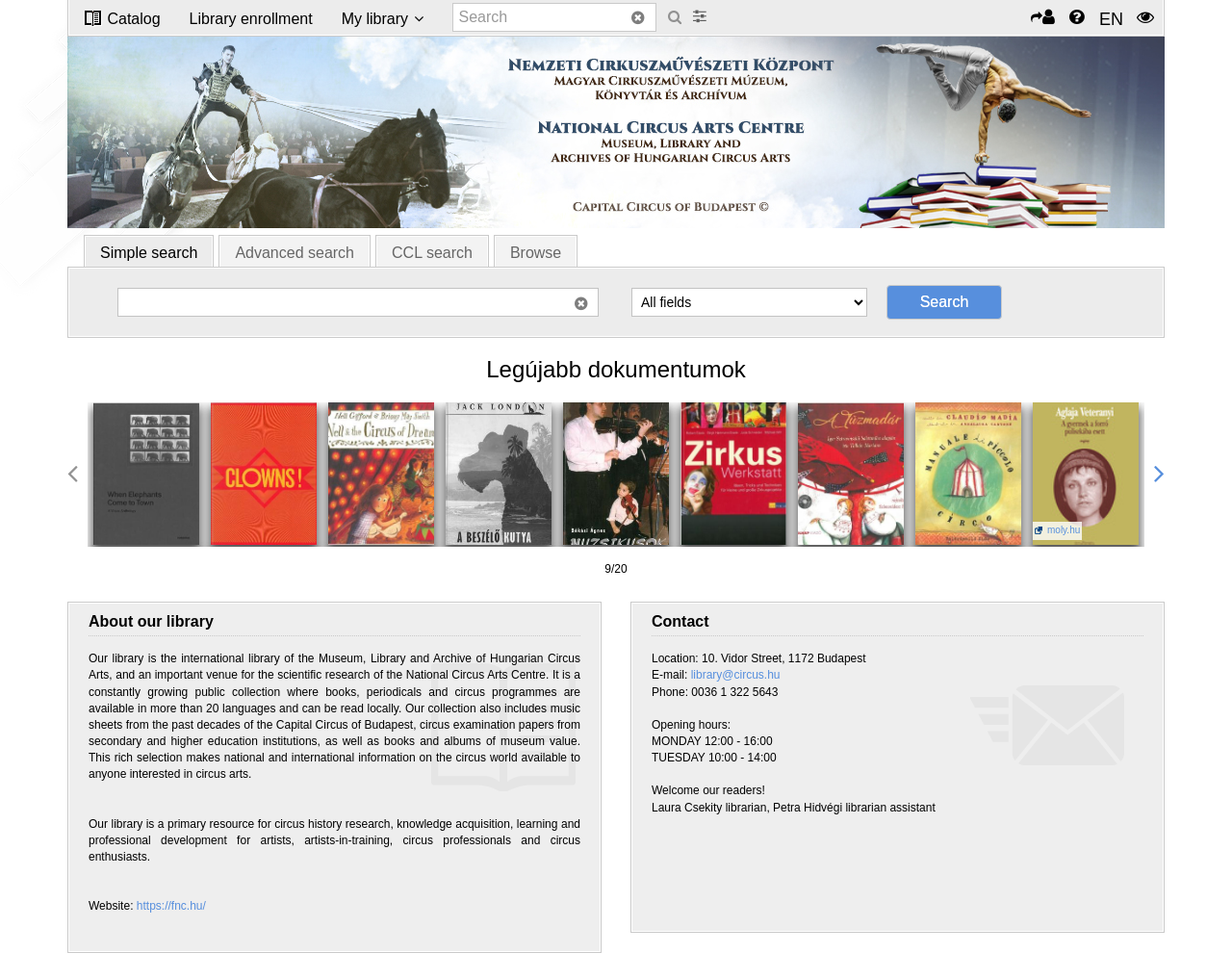Please identify the bounding box coordinates of the region to click in order to complete the task: "Search for a book". The coordinates must be four float numbers between 0 and 1, specified as [left, top, right, bottom].

[0.368, 0.003, 0.533, 0.032]